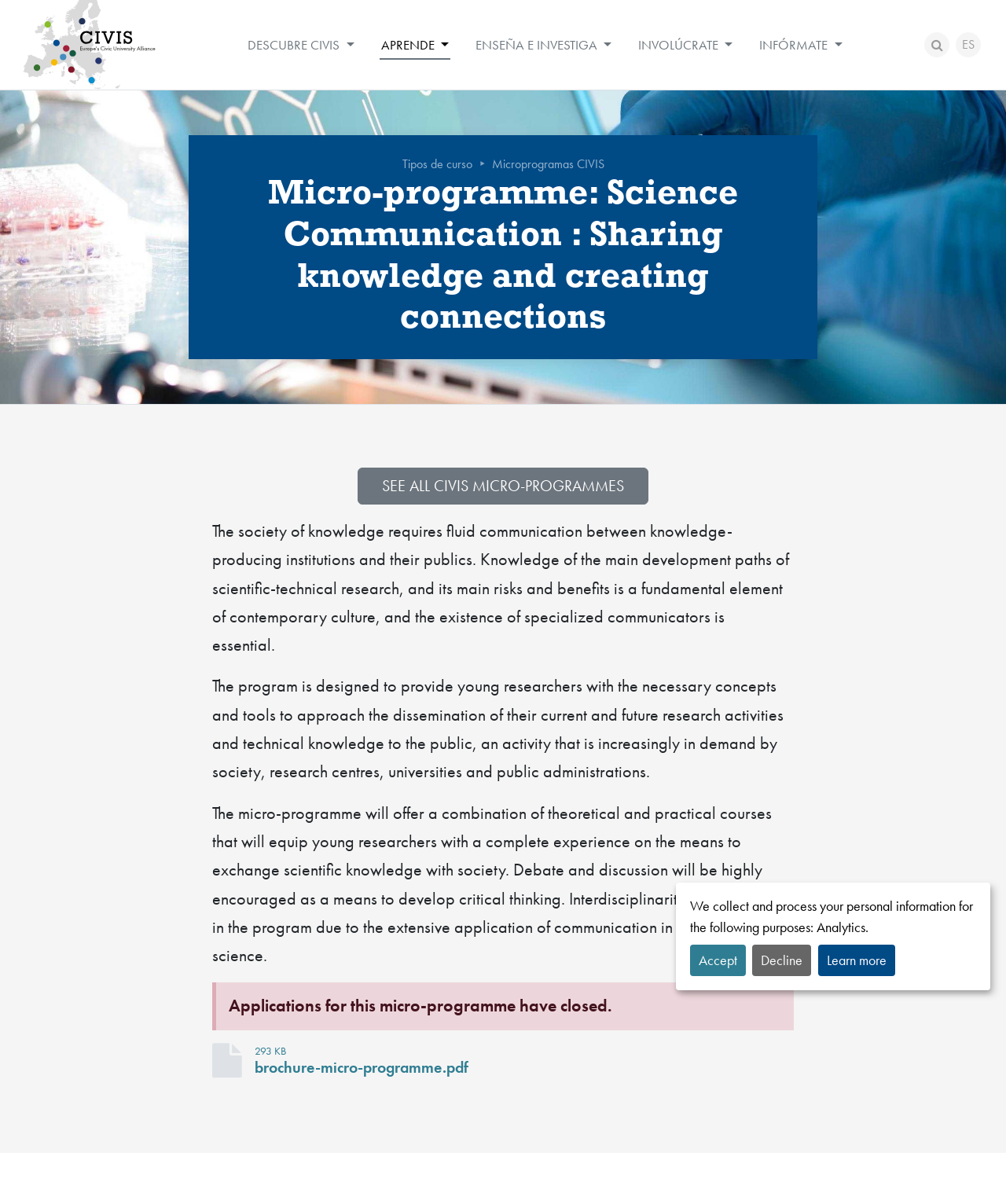Please determine the bounding box coordinates of the area that needs to be clicked to complete this task: 'View the brochure of the micro-programme'. The coordinates must be four float numbers between 0 and 1, formatted as [left, top, right, bottom].

[0.211, 0.866, 0.789, 0.895]